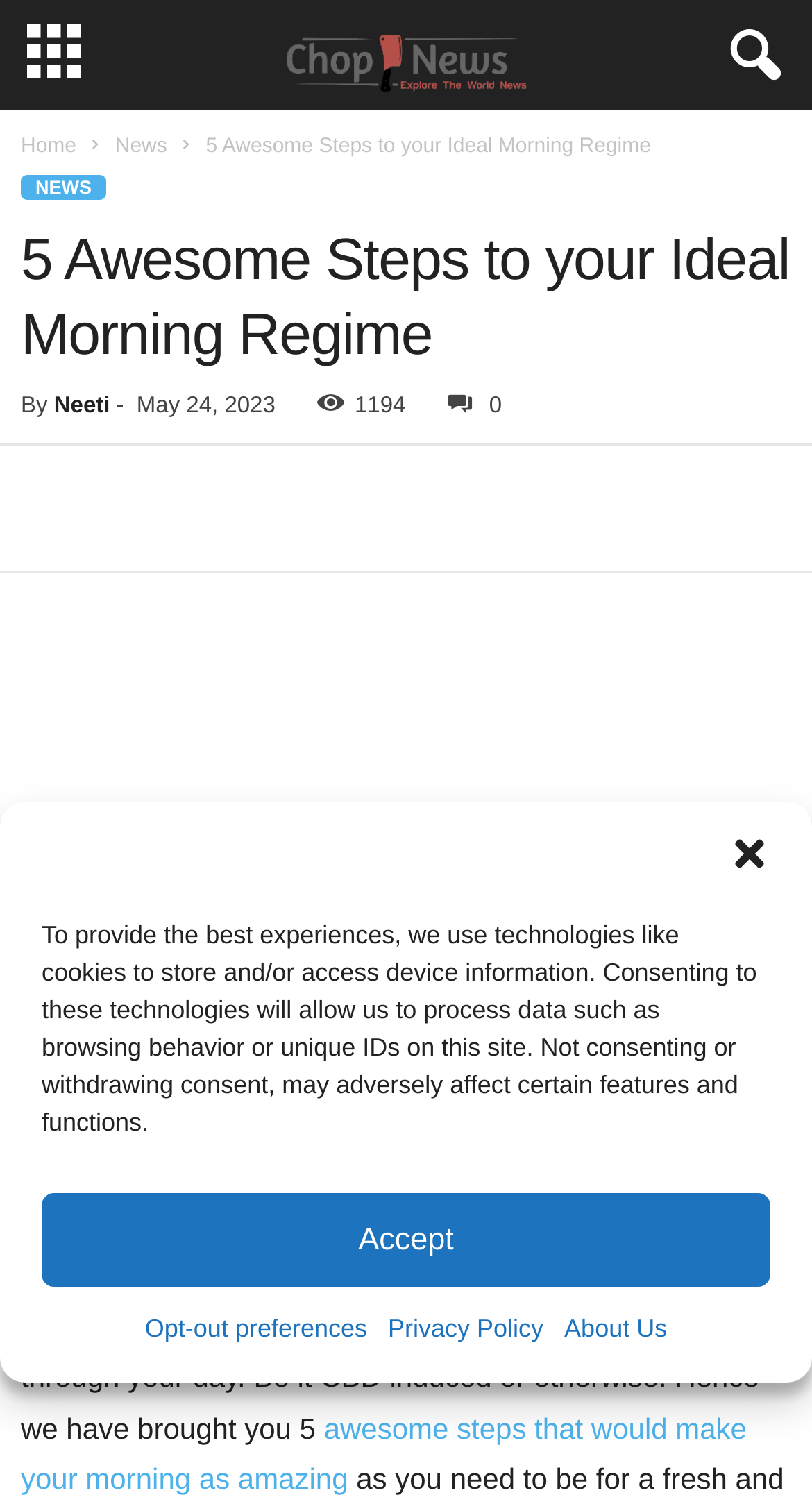What is the date of the article?
Kindly answer the question with as much detail as you can.

The date of the article is mentioned as 'May 24, 2023' in the webpage, which can be found in the section below the main heading.